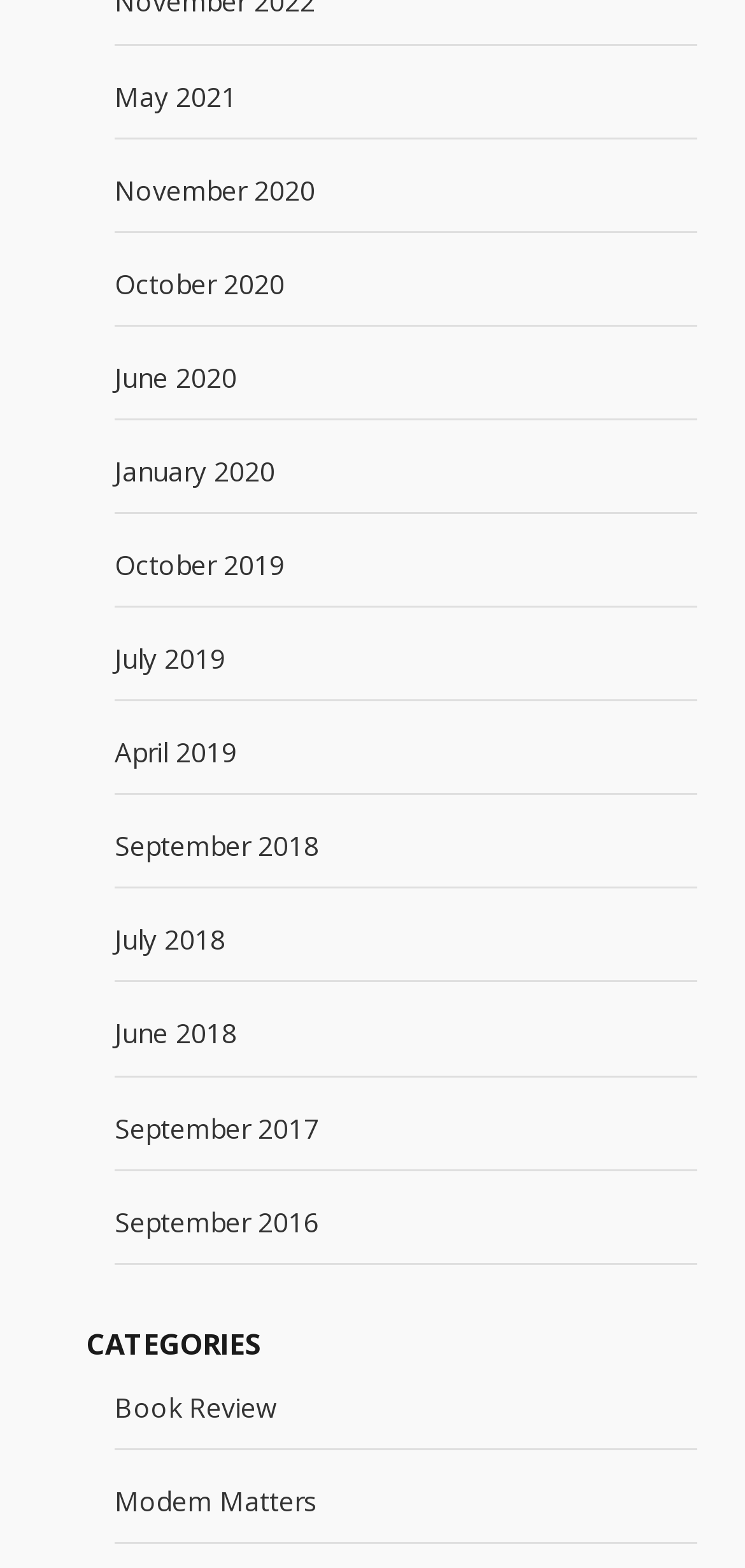Give a one-word or one-phrase response to the question:
What is the category listed below the links?

CATEGORIES